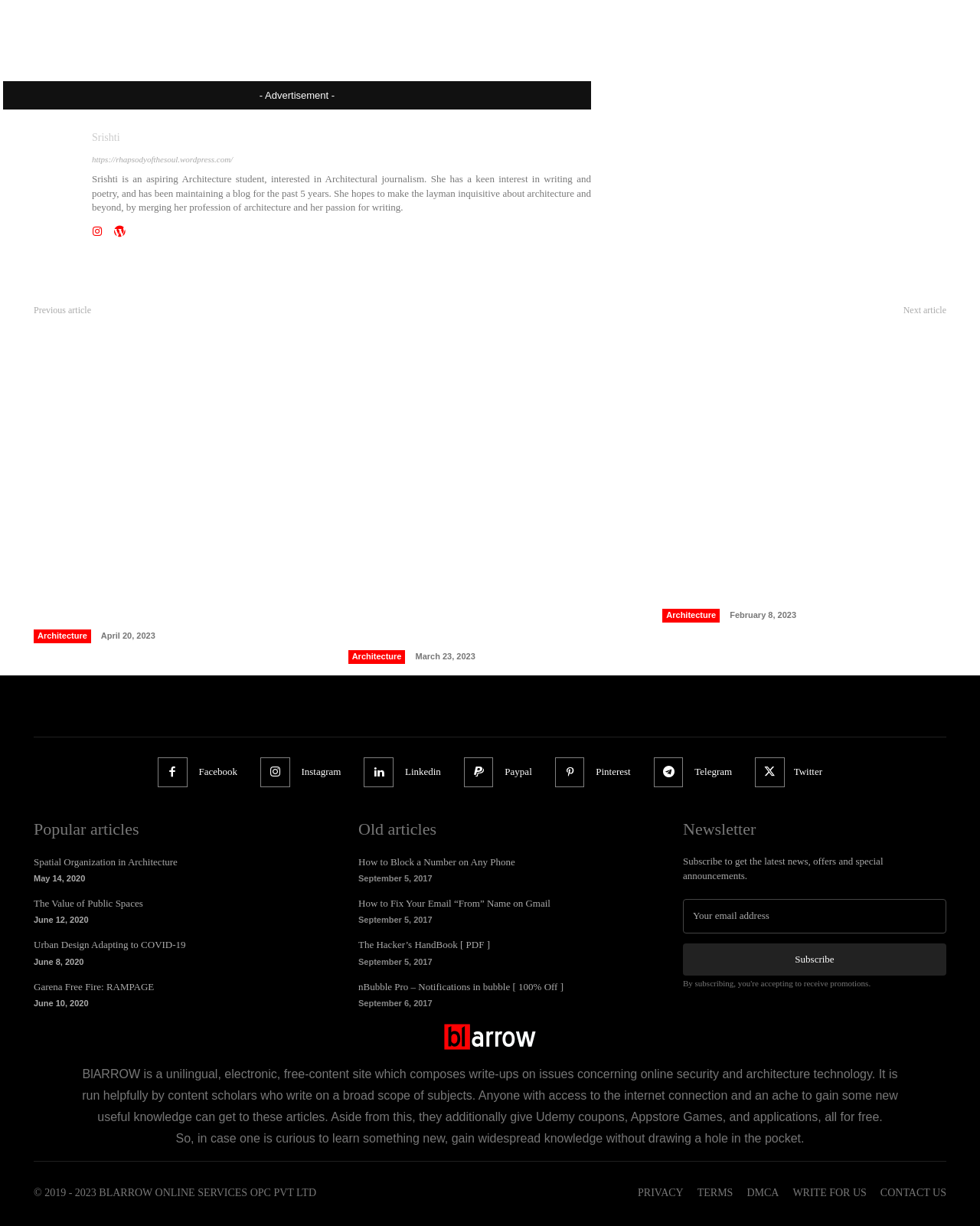Pinpoint the bounding box coordinates of the area that must be clicked to complete this instruction: "Subscribe to the newsletter".

[0.697, 0.698, 0.901, 0.719]